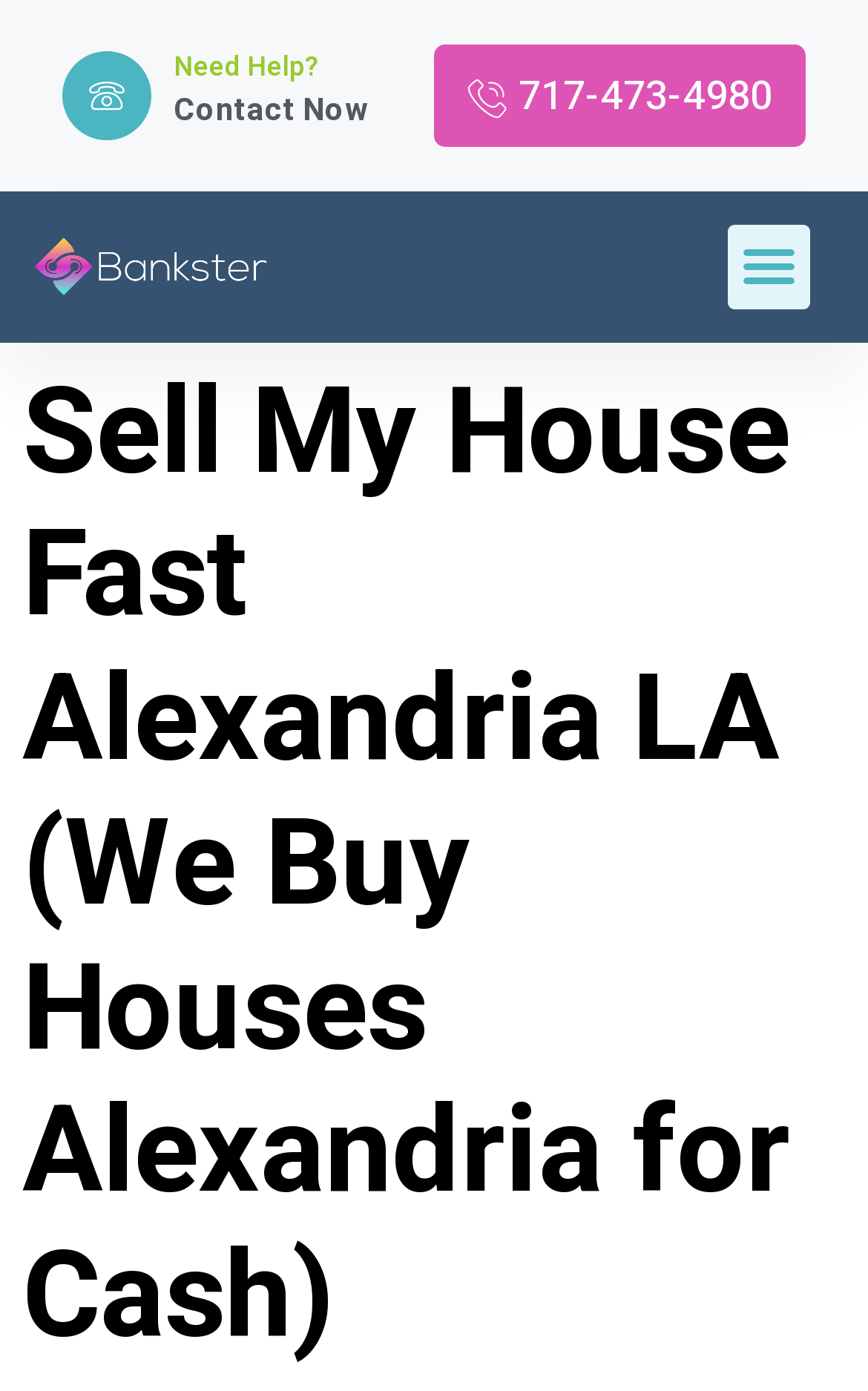What is the main topic of the webpage?
From the image, respond with a single word or phrase.

Selling house for cash